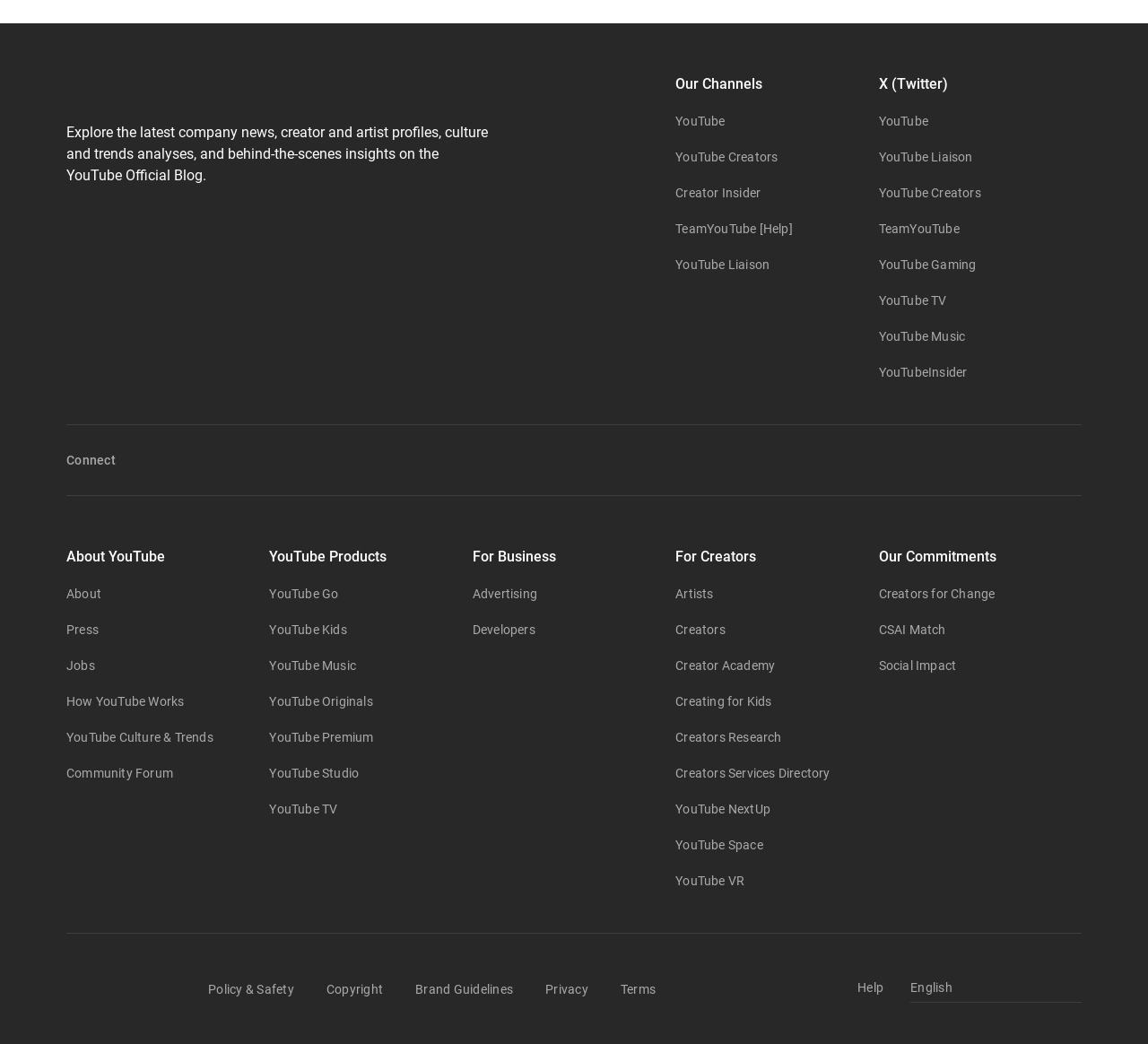Find and provide the bounding box coordinates for the UI element described with: "TeamYouTube".

[0.765, 0.212, 0.836, 0.226]